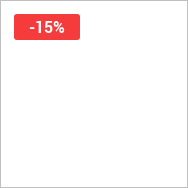Please answer the following question as detailed as possible based on the image: 
What type of product is being promoted?

The product being promoted is a '50W Wireless Car Charger with Air Vent Stand & Fast Charging Station for iPhone & Samsung', which is part of a curated selection aimed at enhancing the driving experience by providing convenience and efficiency with wireless charging.